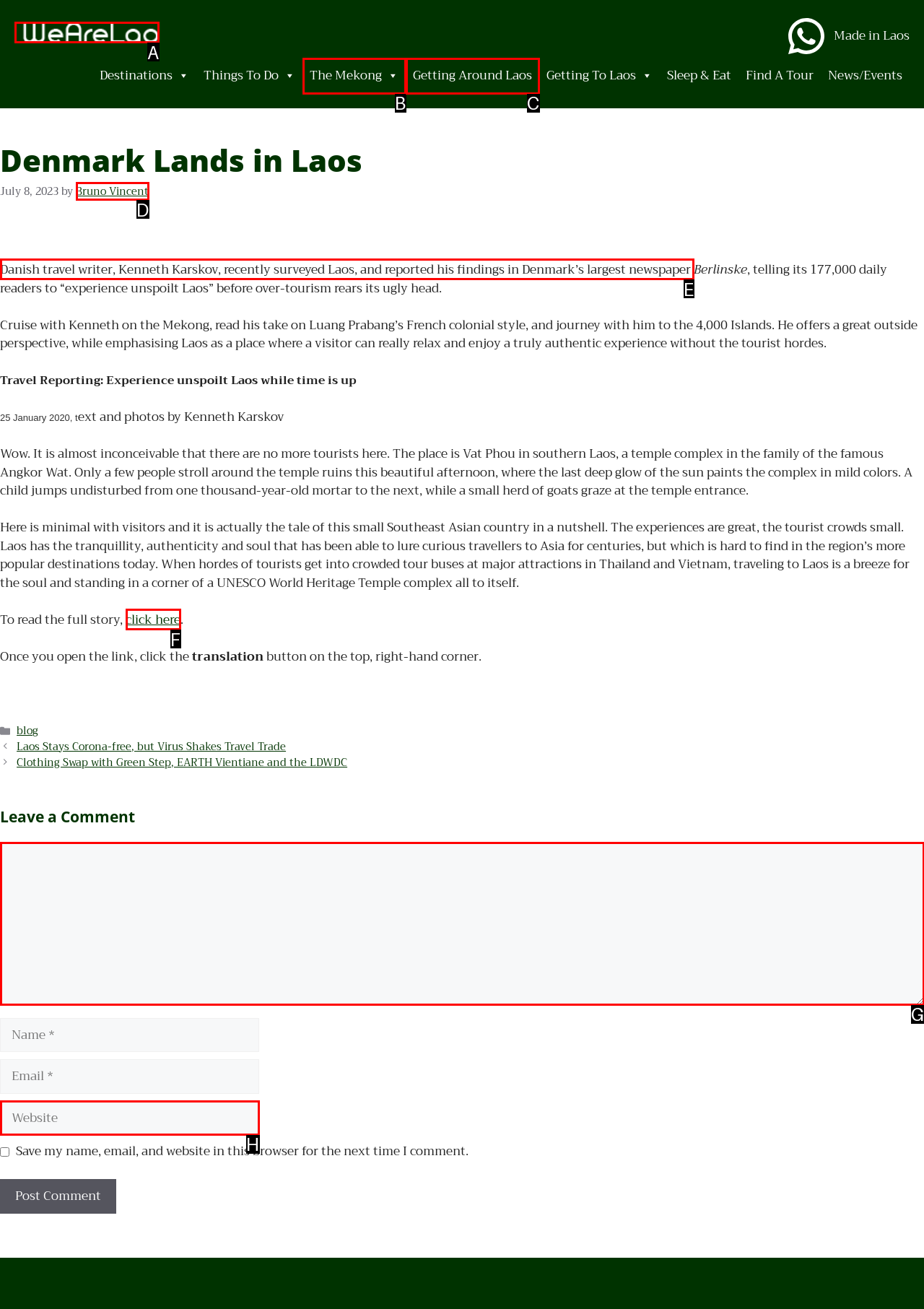Identify the HTML element I need to click to complete this task: Read the article about Denmark Lands in Laos Provide the option's letter from the available choices.

E